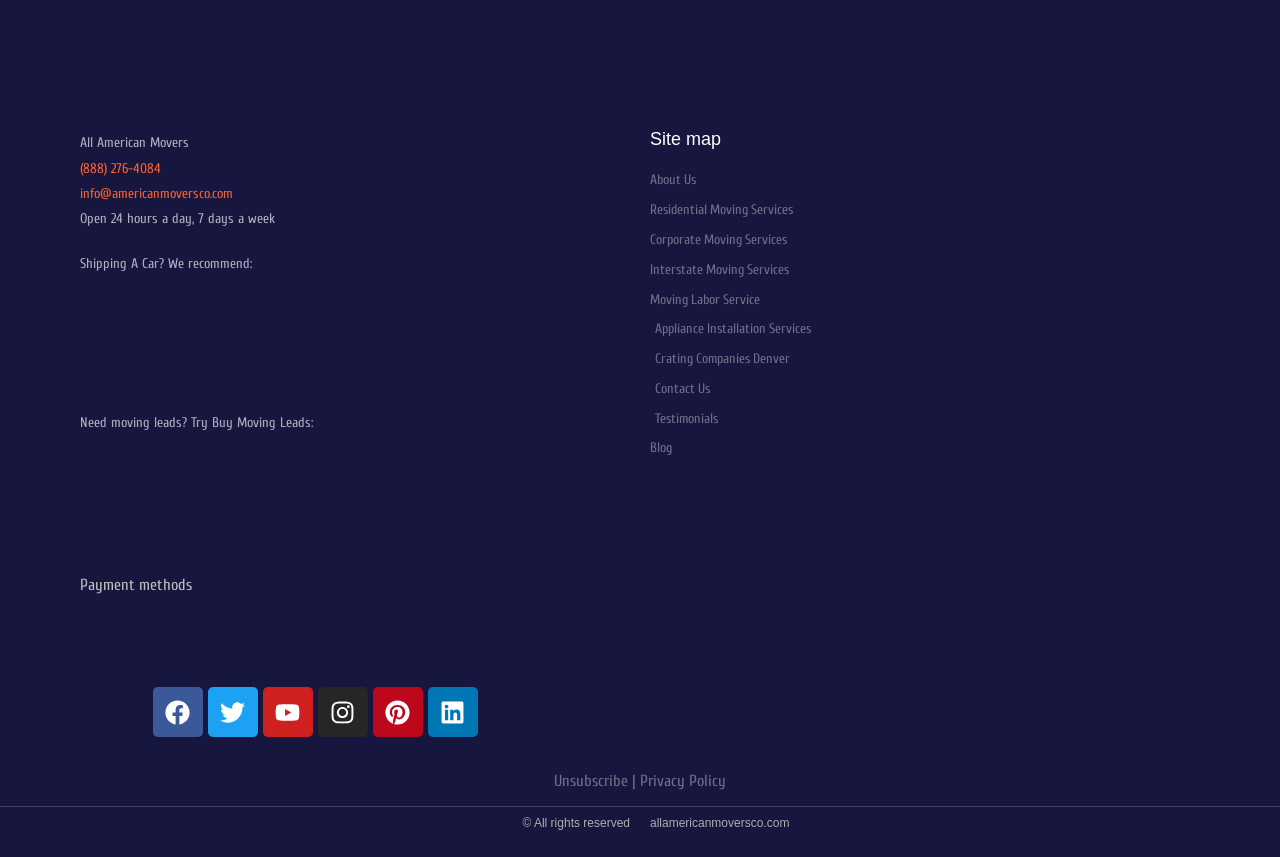Using the given description, provide the bounding box coordinates formatted as (top-left x, top-left y, bottom-right x, bottom-right y), with all values being floating point numbers between 0 and 1. Description: Testimonials

[0.508, 0.478, 0.938, 0.508]